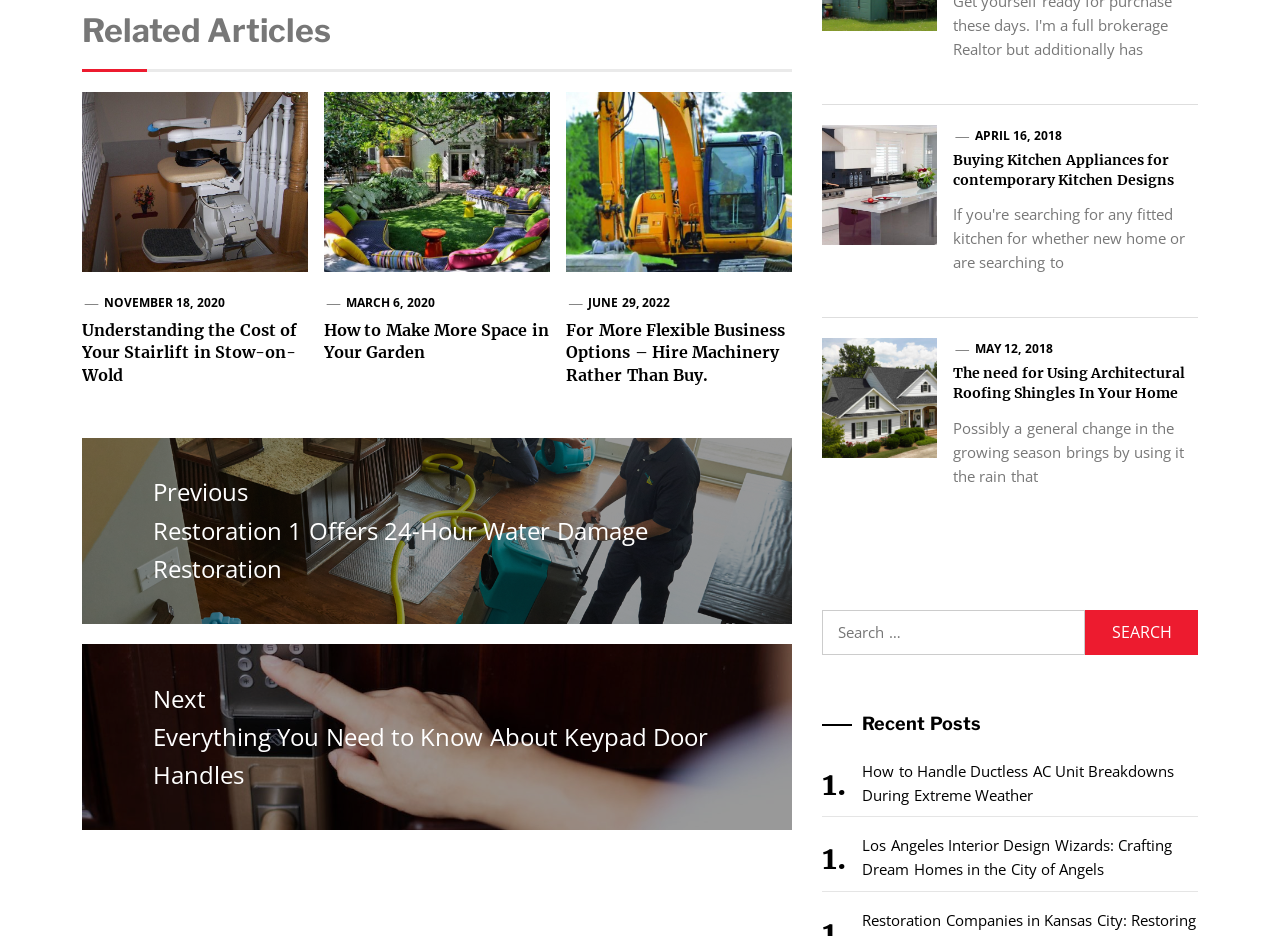Determine the bounding box coordinates of the clickable region to follow the instruction: "Search for something".

[0.642, 0.652, 0.848, 0.7]